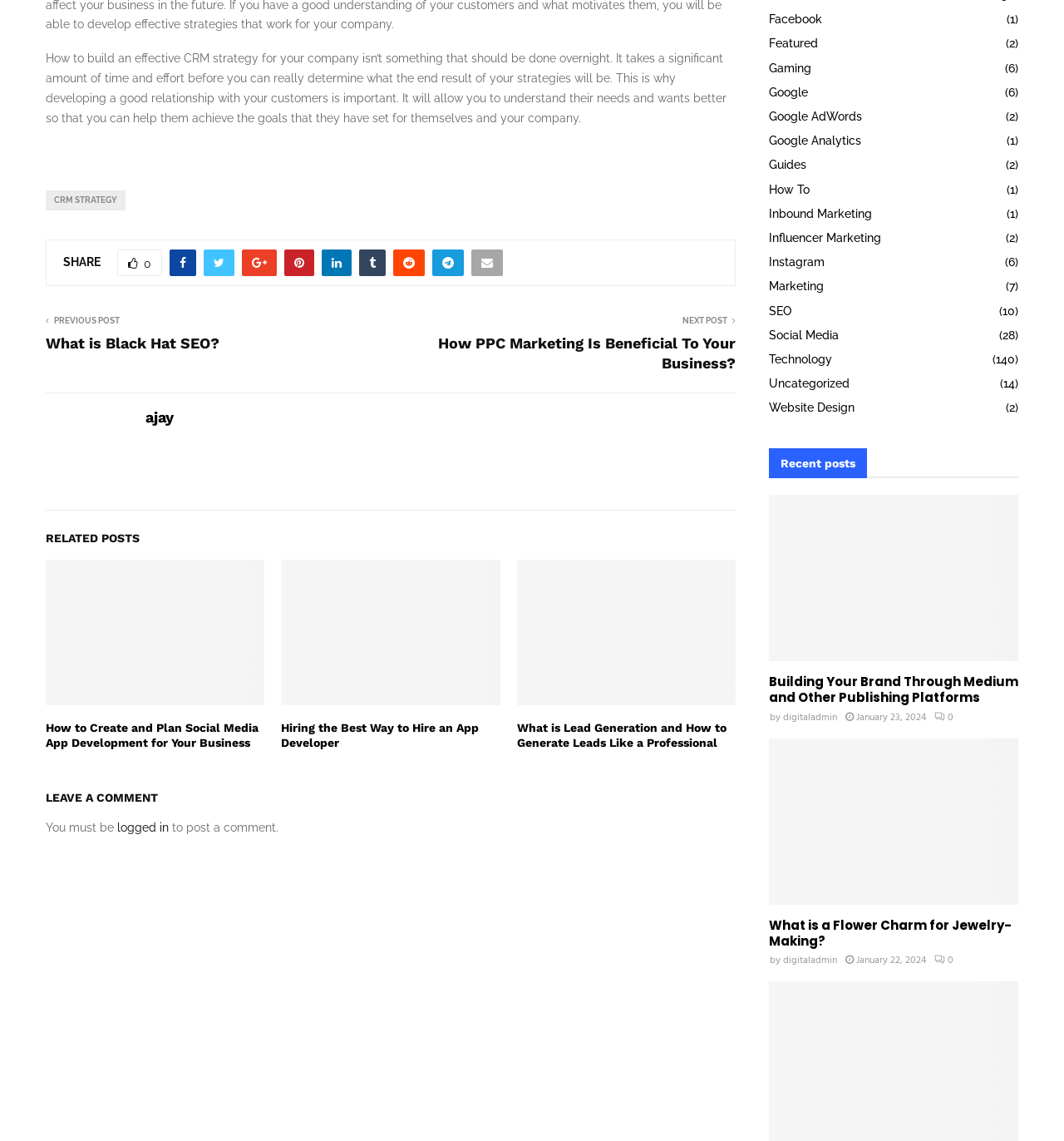Show the bounding box coordinates of the region that should be clicked to follow the instruction: "Leave a comment."

[0.043, 0.675, 0.691, 0.708]